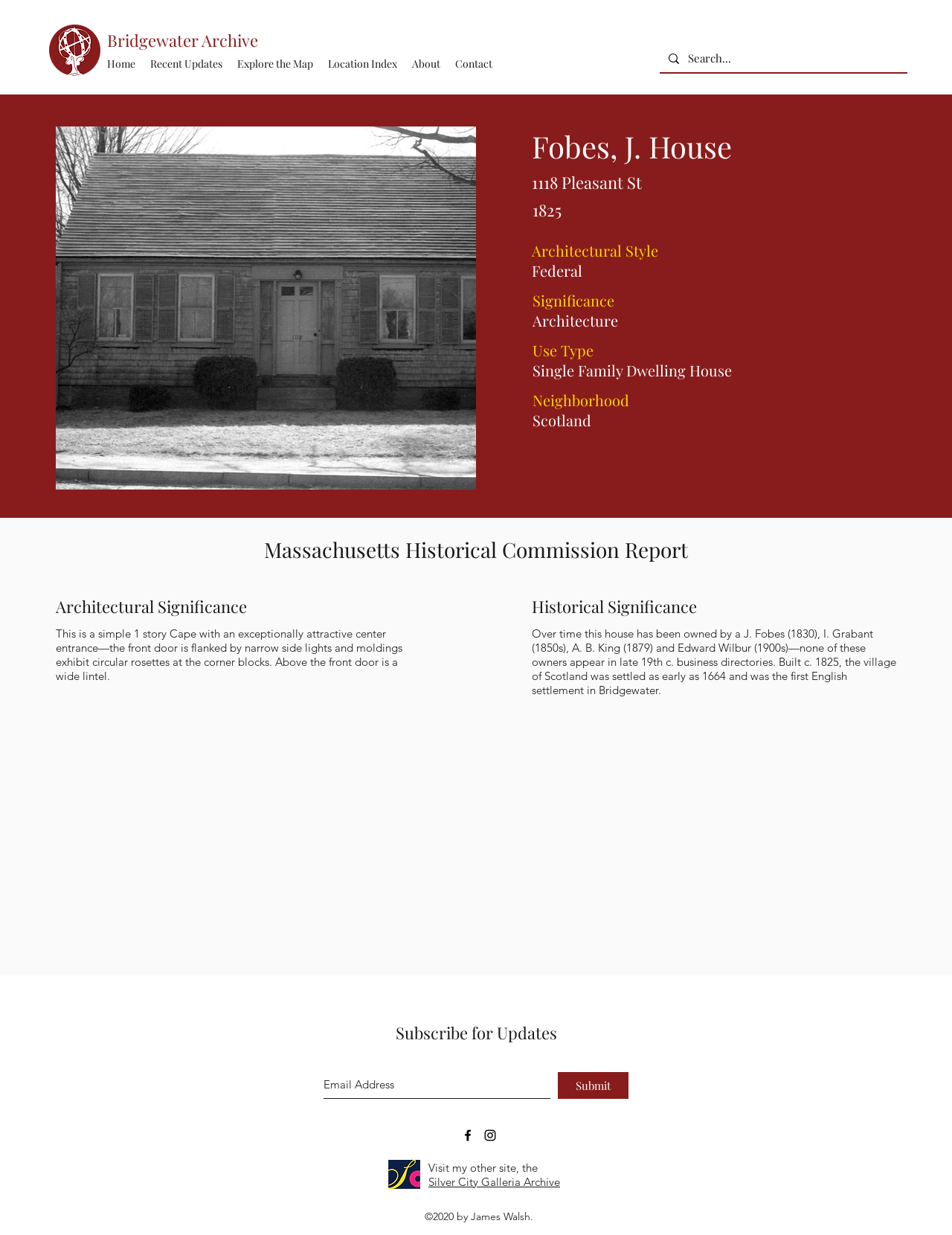Find the bounding box coordinates of the element to click in order to complete this instruction: "Explore the Map". The bounding box coordinates must be four float numbers between 0 and 1, denoted as [left, top, right, bottom].

[0.241, 0.043, 0.337, 0.061]